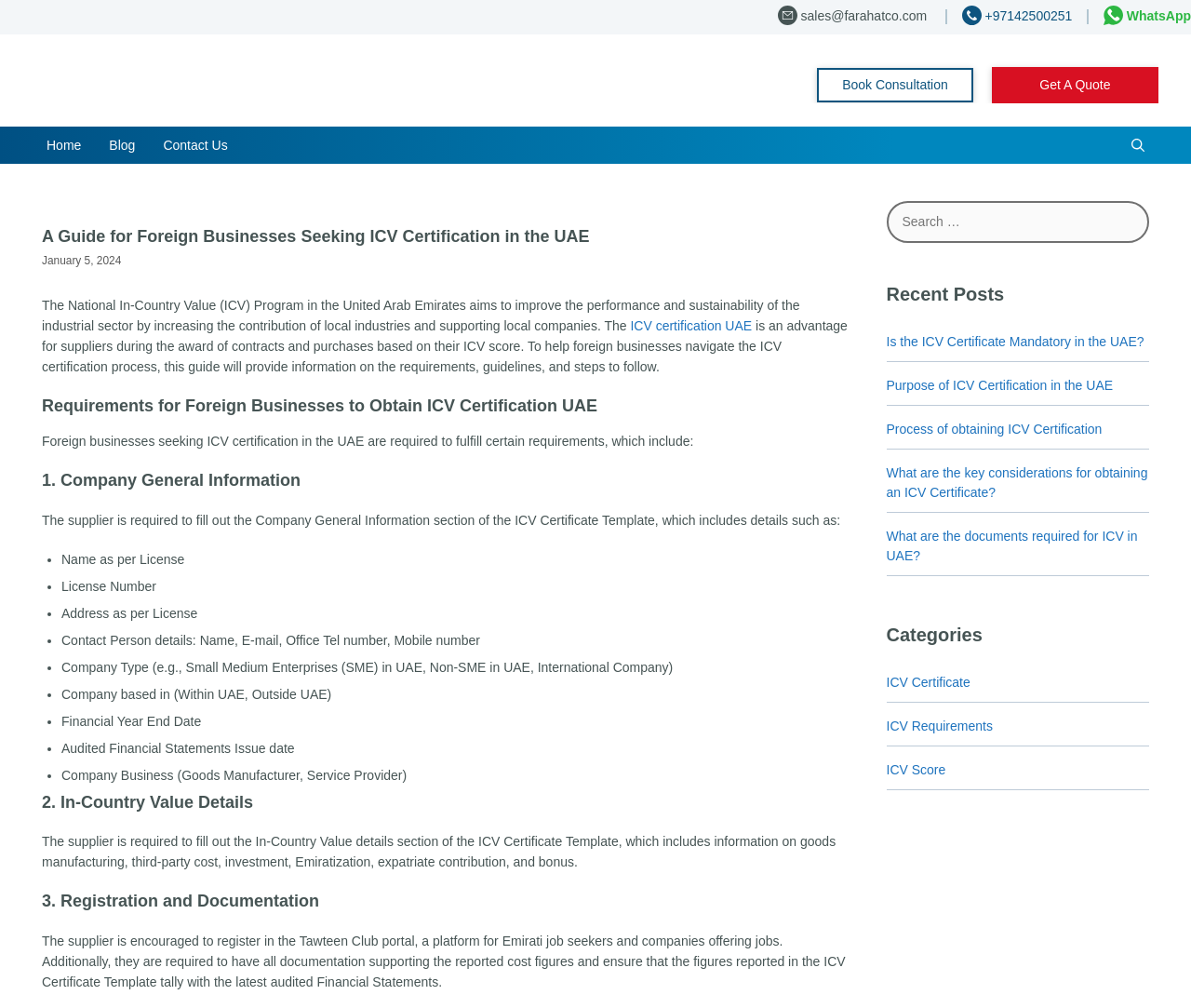Kindly respond to the following question with a single word or a brief phrase: 
What is the purpose of ICV certification in UAE?

Improve industrial sector performance